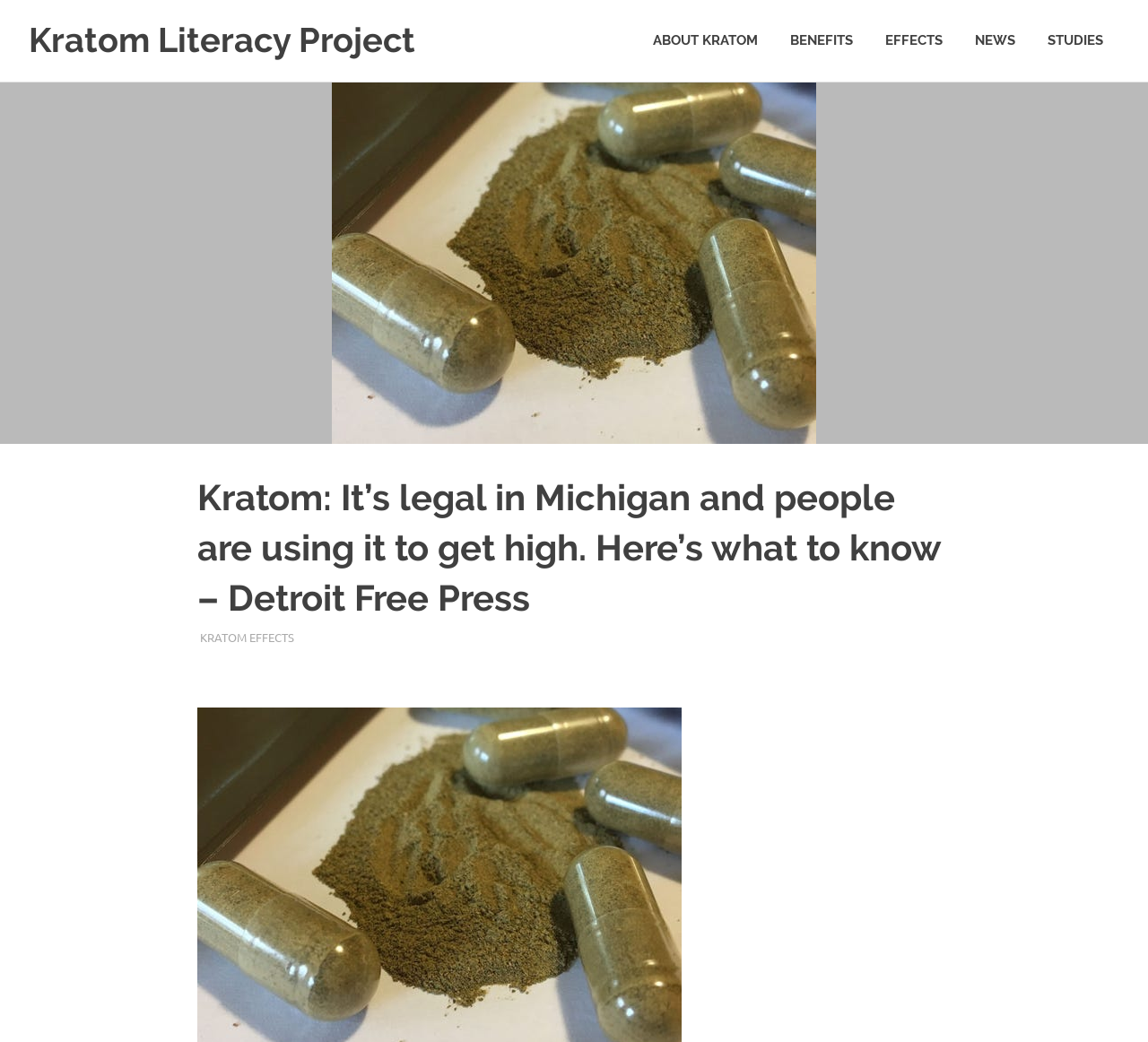Pinpoint the bounding box coordinates of the clickable element to carry out the following instruction: "Learn about Kratom benefits."

[0.674, 0.014, 0.757, 0.064]